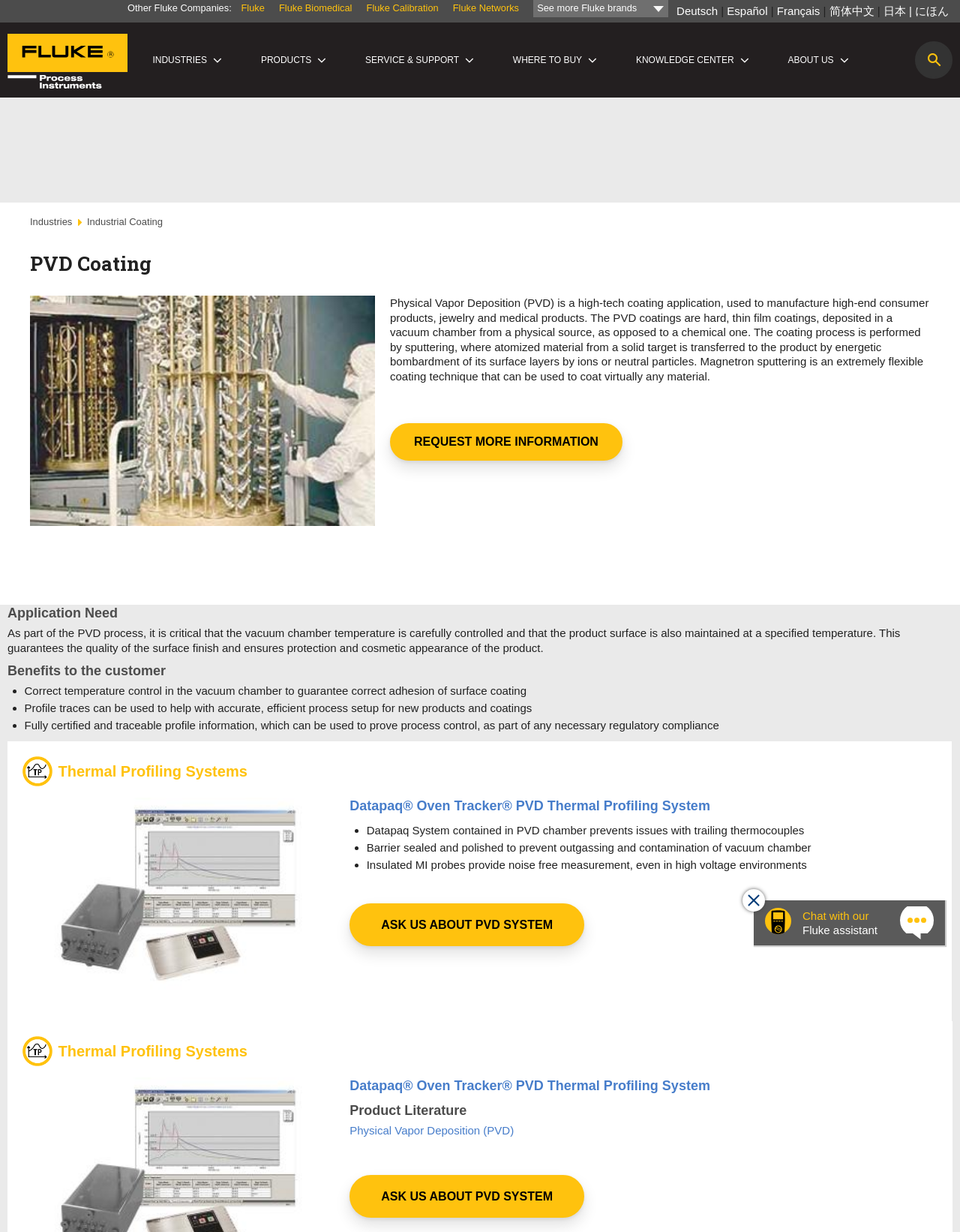Given the content of the image, can you provide a detailed answer to the question?
What is the benefit of using Datapaq system in PVD chamber?

According to the webpage, one of the benefits of using the Datapaq system in the PVD chamber is that it prevents issues with trailing thermocouples. This information is obtained from the list of benefits of the Datapaq system.